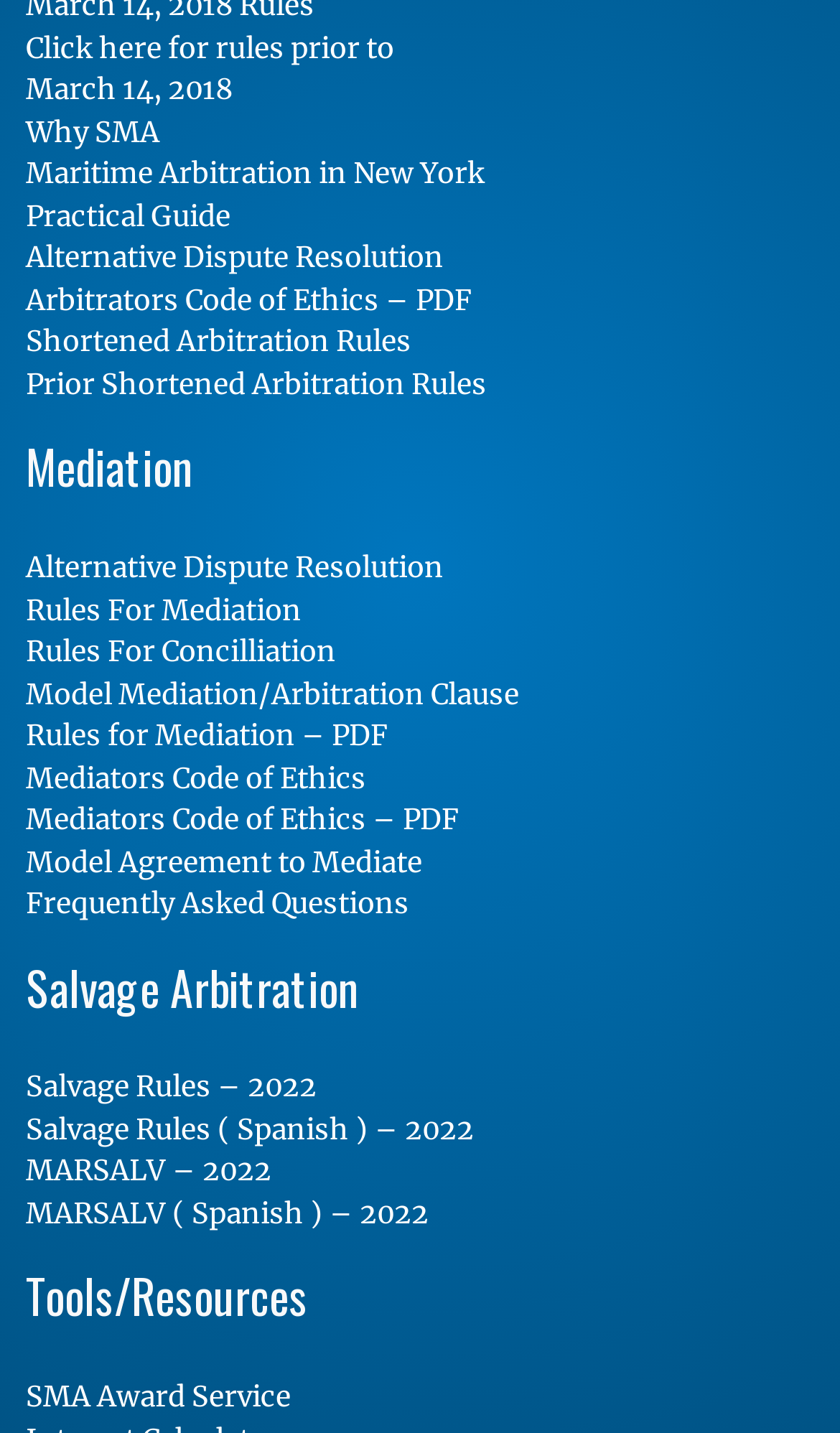Determine the bounding box coordinates of the section I need to click to execute the following instruction: "Learn about Alternative Dispute Resolution". Provide the coordinates as four float numbers between 0 and 1, i.e., [left, top, right, bottom].

[0.031, 0.167, 0.528, 0.193]